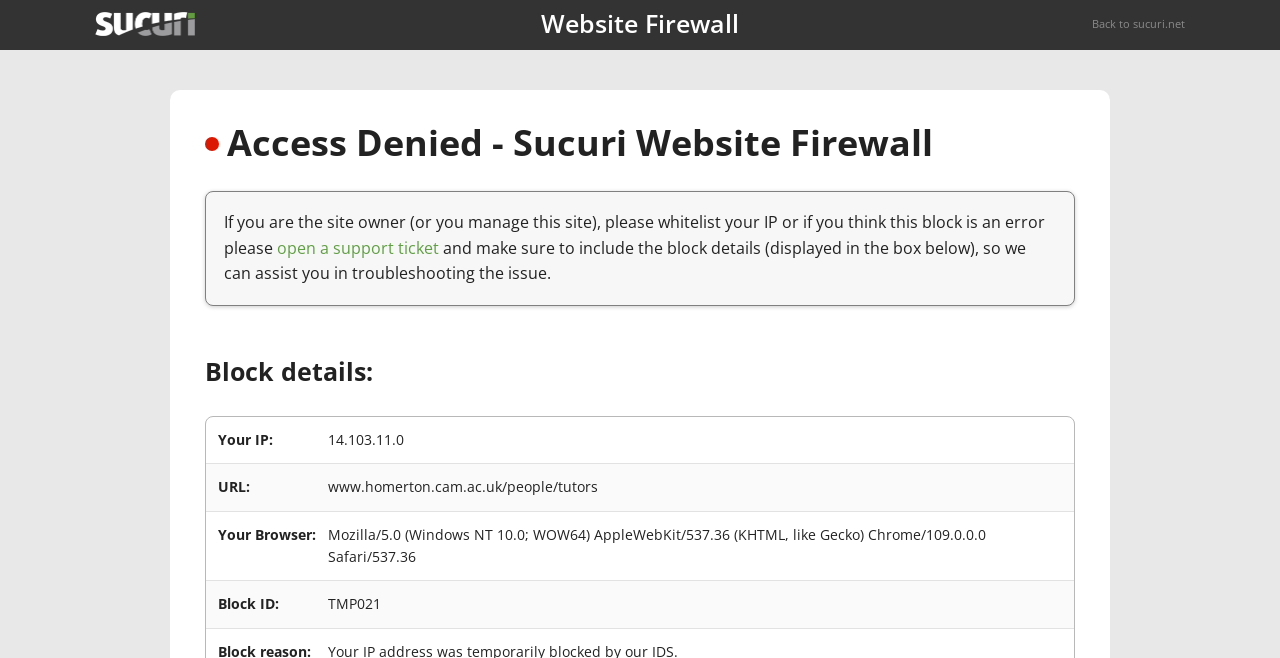Find the bounding box coordinates for the UI element that matches this description: "parent_node: Website Firewall".

[0.074, 0.018, 0.152, 0.055]